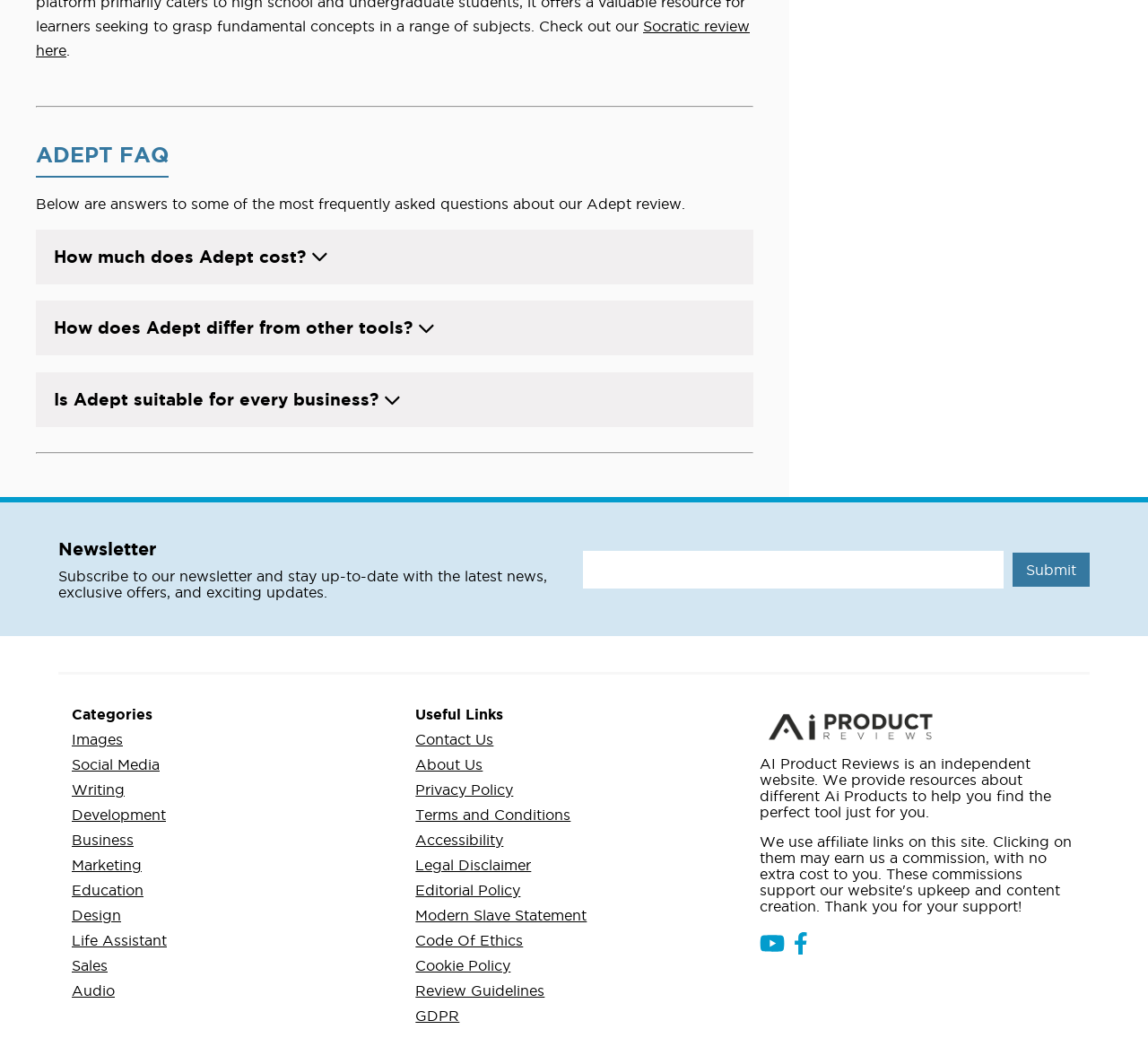Give a concise answer of one word or phrase to the question: 
What is the title of the FAQ section?

ADEPT FAQ